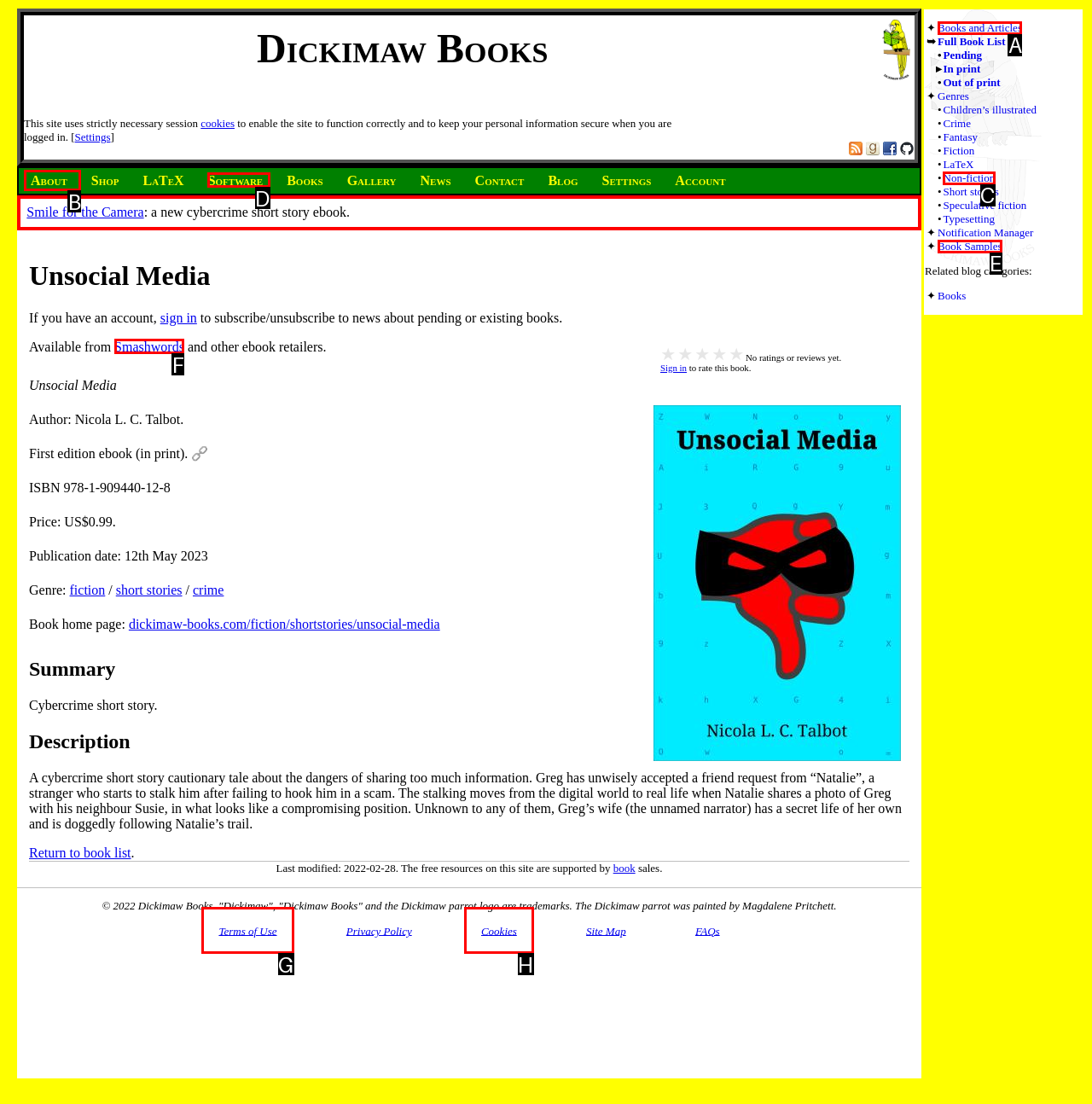Determine the correct UI element to click for this instruction: Click the 'About' link. Respond with the letter of the chosen element.

B